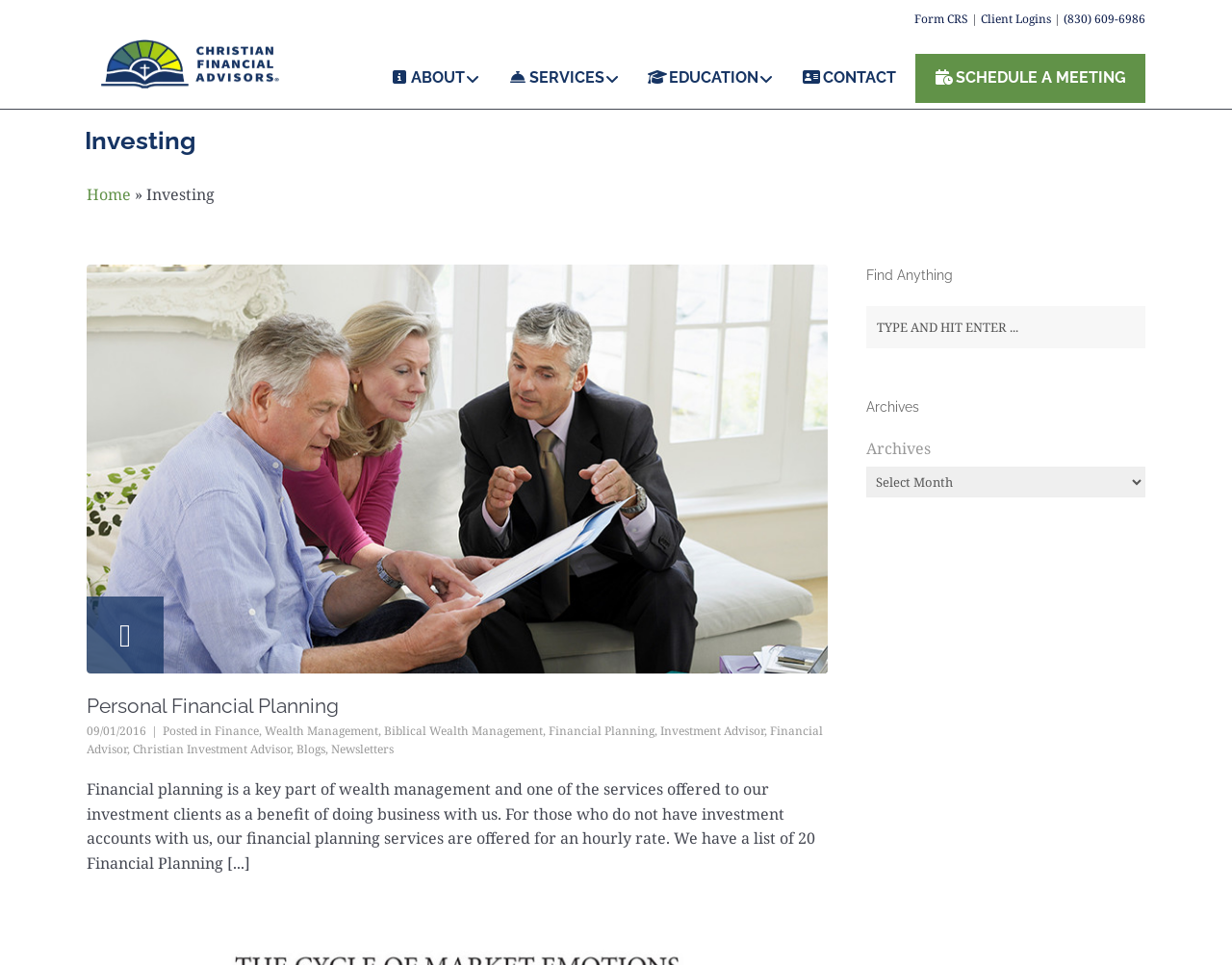Provide a one-word or short-phrase answer to the question:
What is the name of the company?

Christian Financial Advisors